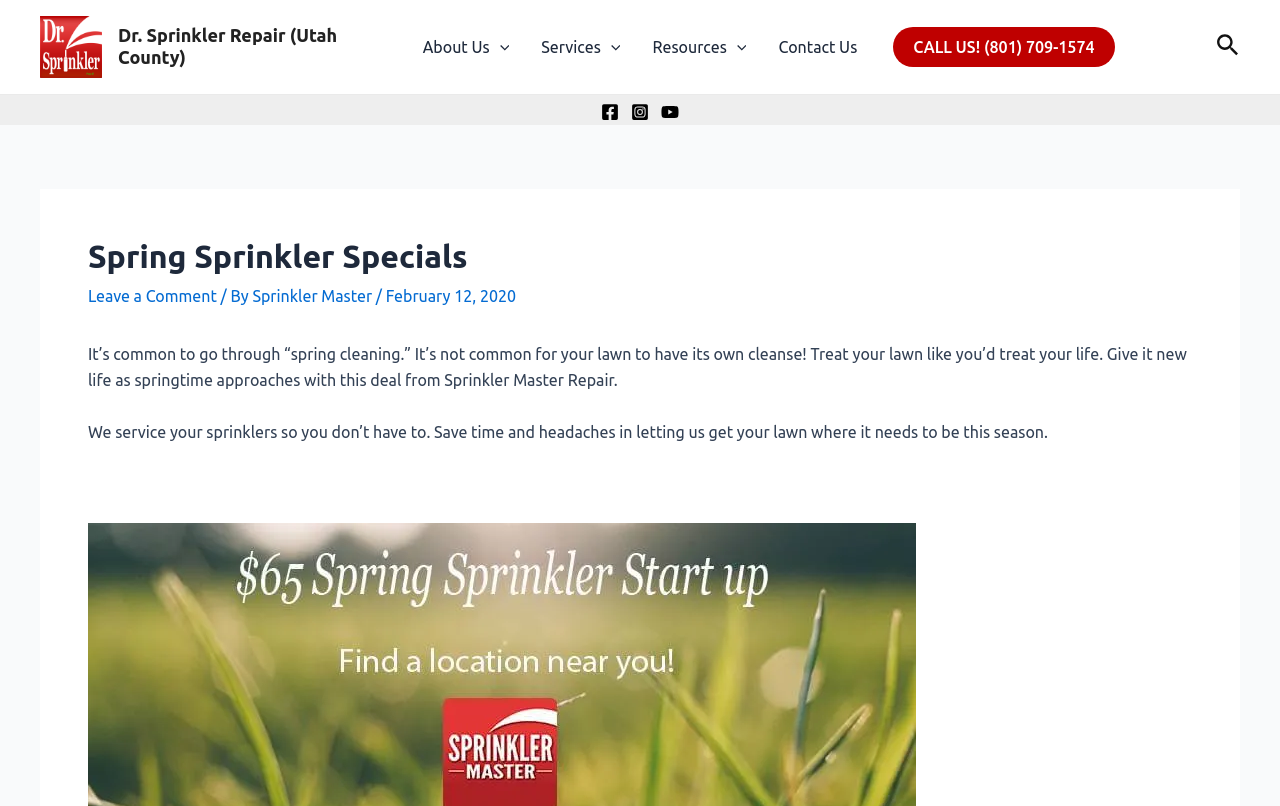Please identify the bounding box coordinates of the clickable area that will fulfill the following instruction: "Call the phone number". The coordinates should be in the format of four float numbers between 0 and 1, i.e., [left, top, right, bottom].

[0.698, 0.033, 0.871, 0.083]